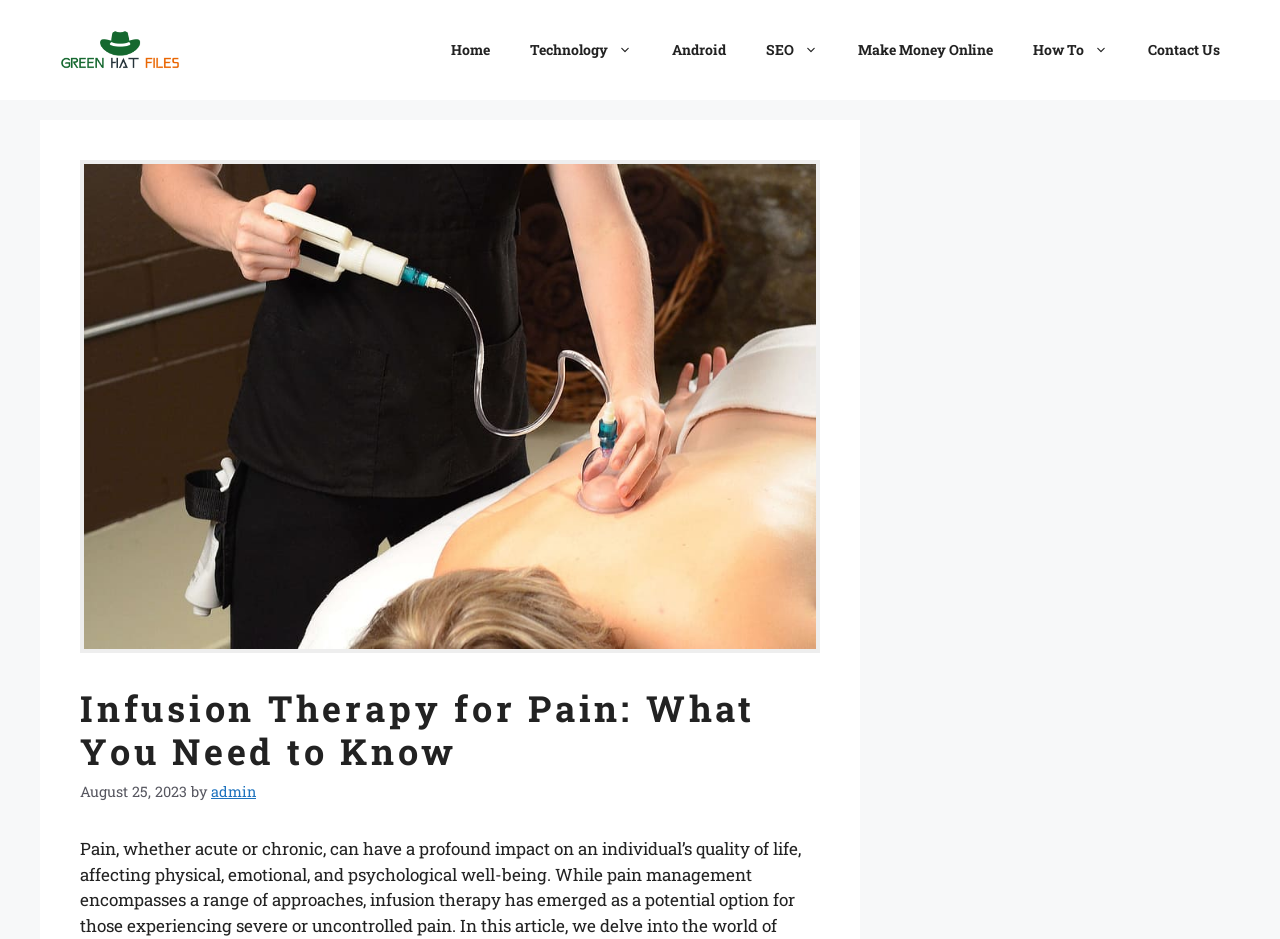Find the bounding box coordinates of the area that needs to be clicked in order to achieve the following instruction: "visit technology page". The coordinates should be specified as four float numbers between 0 and 1, i.e., [left, top, right, bottom].

[0.398, 0.021, 0.509, 0.085]